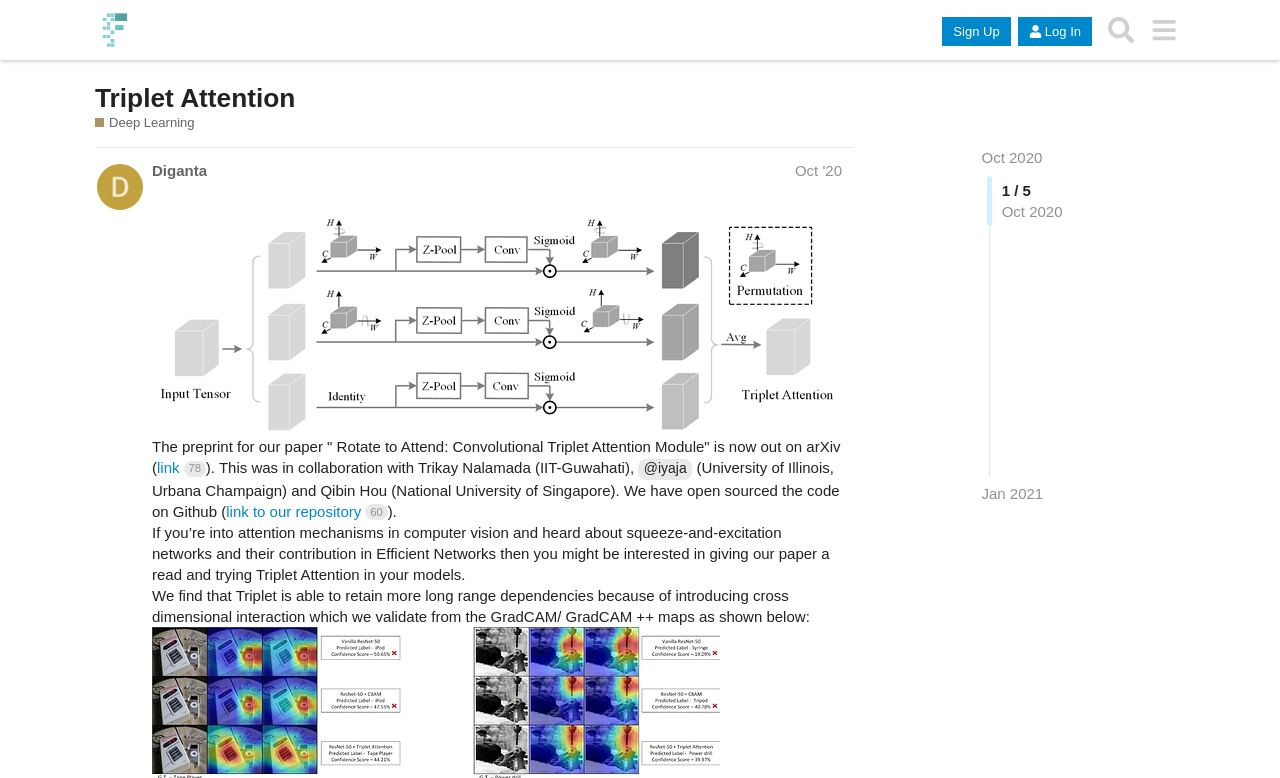Give an extensive and precise description of the webpage.

The webpage is a discussion forum for a deep learning course, specifically focused on Triplet Attention. At the top, there is a header section with a logo and links to "fast.ai Course Forums", "Sign Up", "Log In", "Search", and a menu button. Below the header, there is a heading that reads "Triplet Attention" with a link to the same text.

On the left side, there are links to categories, including "Deep Learning" with a description about using the category to discuss deep learning topics not related to a fast.ai course. There are also links to specific dates, "Oct 2020" and "Jan 2021", with corresponding timestamps.

The main content of the page is a post by "Diganta" on October 8, 2020. The post announces the release of a preprint paper titled "Rotate to Attend: Convolutional Triplet Attention Module" on arXiv, in collaboration with Trikay Nalamada and @iyaja. The post also mentions that the code is open-sourced on Github. There are links to the paper and the Github repository, along with the number of clicks on each link.

The post continues to describe the paper, mentioning attention mechanisms in computer vision and the benefits of Triplet Attention. There is also a mention of GradCAM/GradCAM++ maps, but no images are displayed in this section. However, there is an image of a triplet attention module above the post, with a caption "triplet triplet 1818×570 28.3 KB".